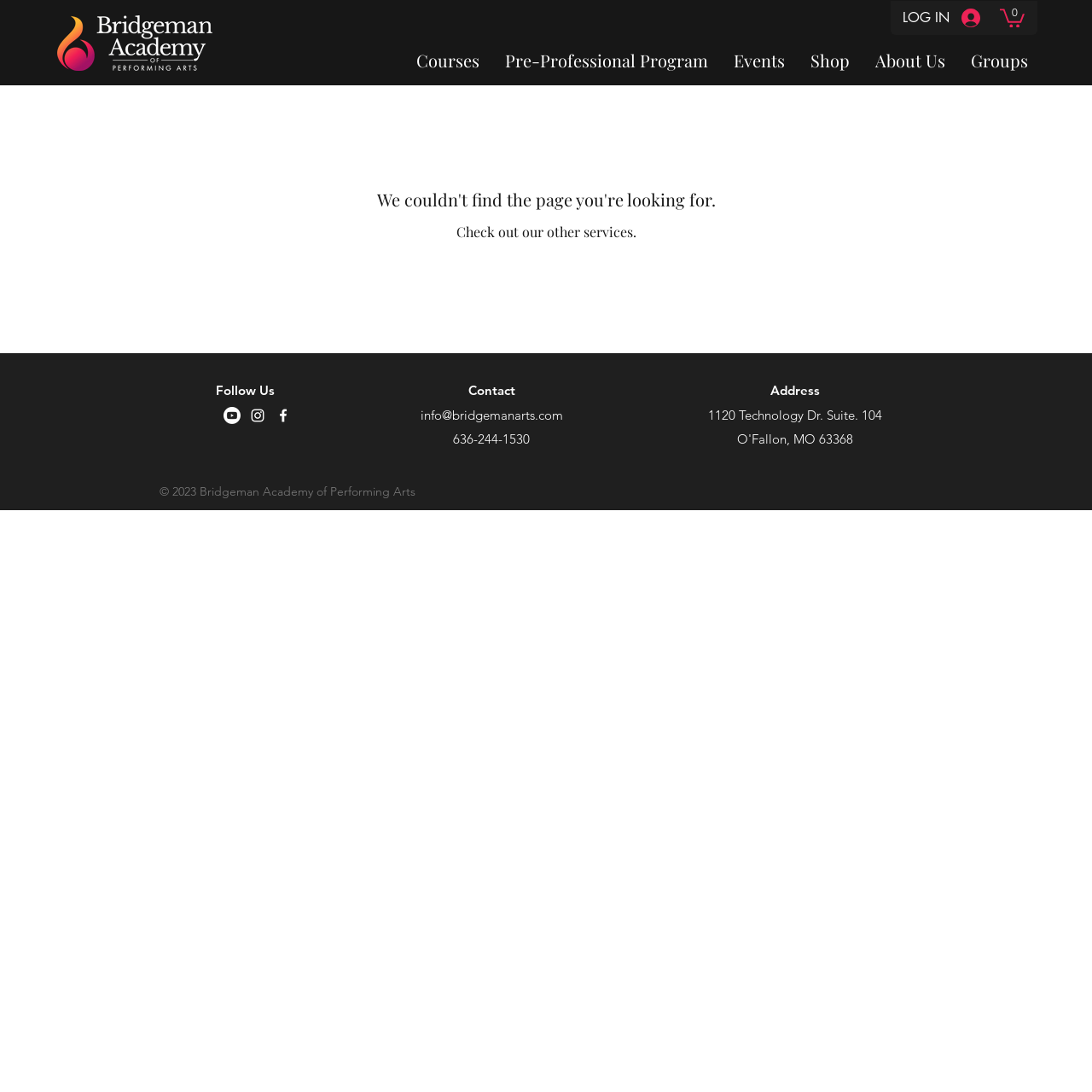Using the provided element description "Courses", determine the bounding box coordinates of the UI element.

[0.37, 0.04, 0.451, 0.07]